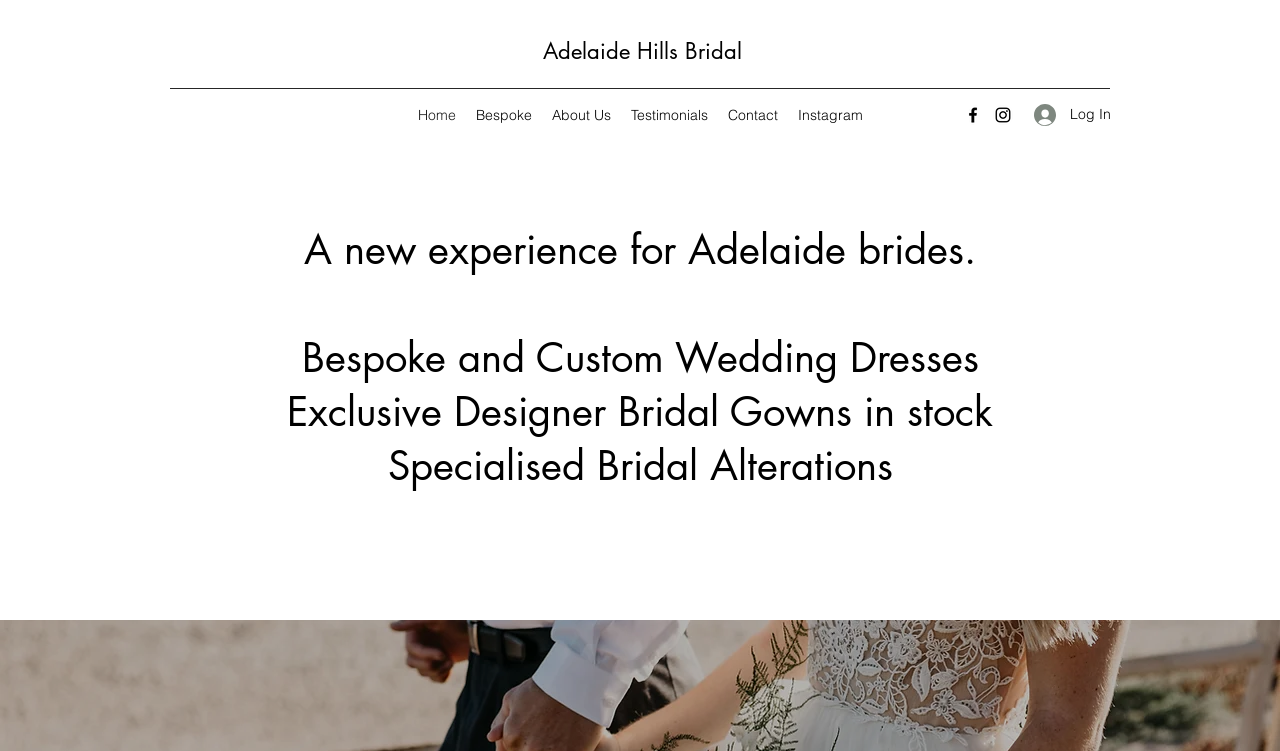With reference to the screenshot, provide a detailed response to the question below:
What is the main service offered by Adelaide Hills Bridal?

According to the webpage, the main service offered by Adelaide Hills Bridal is bespoke bridal, which is mentioned in the heading 'Bespoke and Custom Wedding Dresses'.